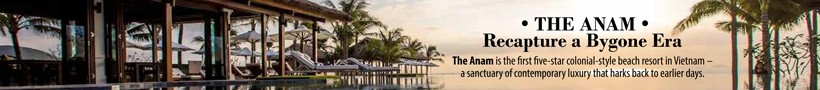Present an elaborate depiction of the scene captured in the image.

**Caption:** The image showcases The Anam, Vietnam's premier five-star colonial-style beach resort, highlighting its elegant architectural design that echoes a bygone era. Set against a serene backdrop of palm trees and a stunning coastline, the resort embodies contemporary luxury while paying homage to historical charm. The text emphasizes the resort's unique atmosphere as a sanctuary that invites guests to immerse themselves in a blend of heritage and modern hospitality, promising an unforgettable escape by the beach.